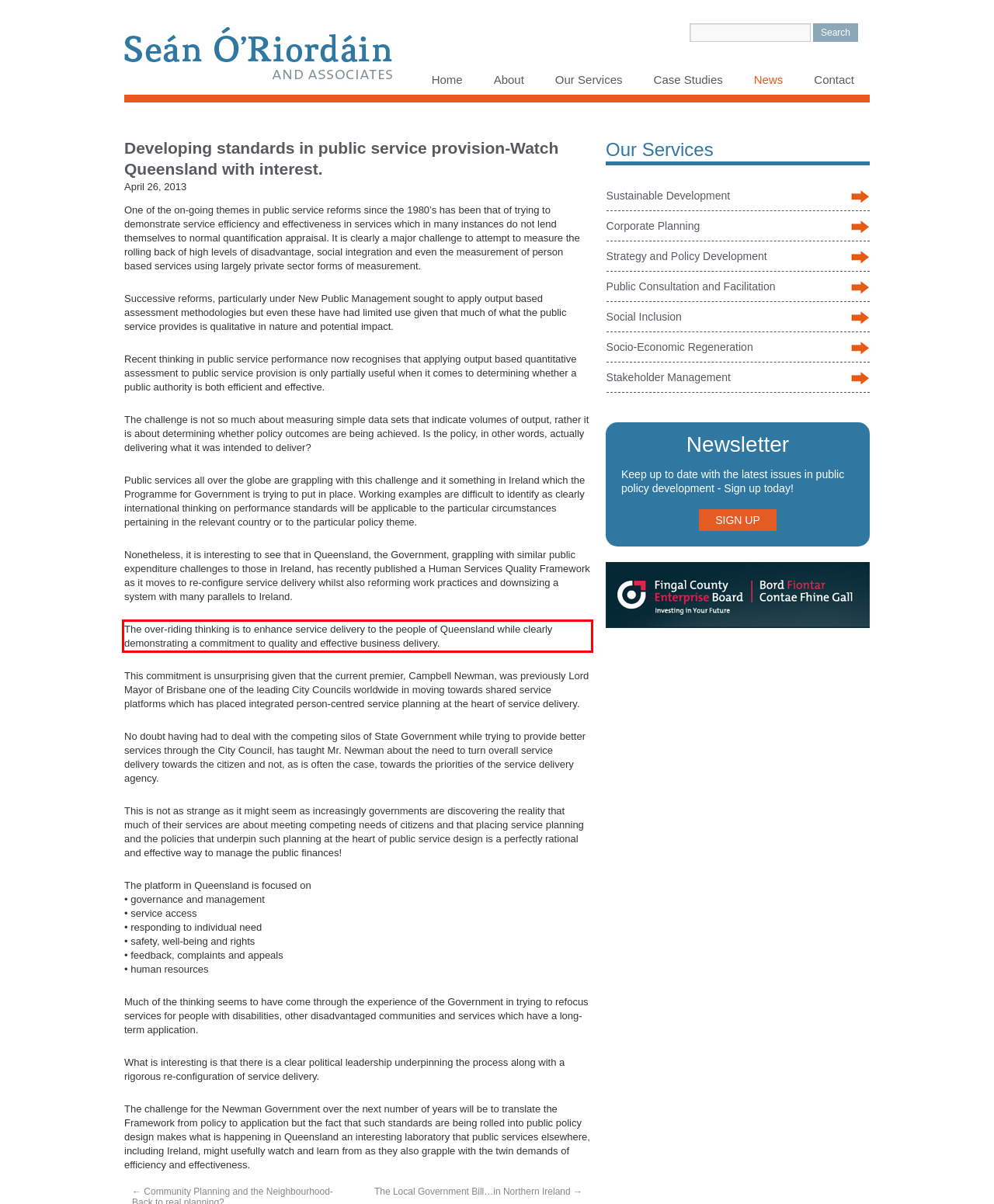Observe the screenshot of the webpage that includes a red rectangle bounding box. Conduct OCR on the content inside this red bounding box and generate the text.

The over-riding thinking is to enhance service delivery to the people of Queensland while clearly demonstrating a commitment to quality and effective business delivery.